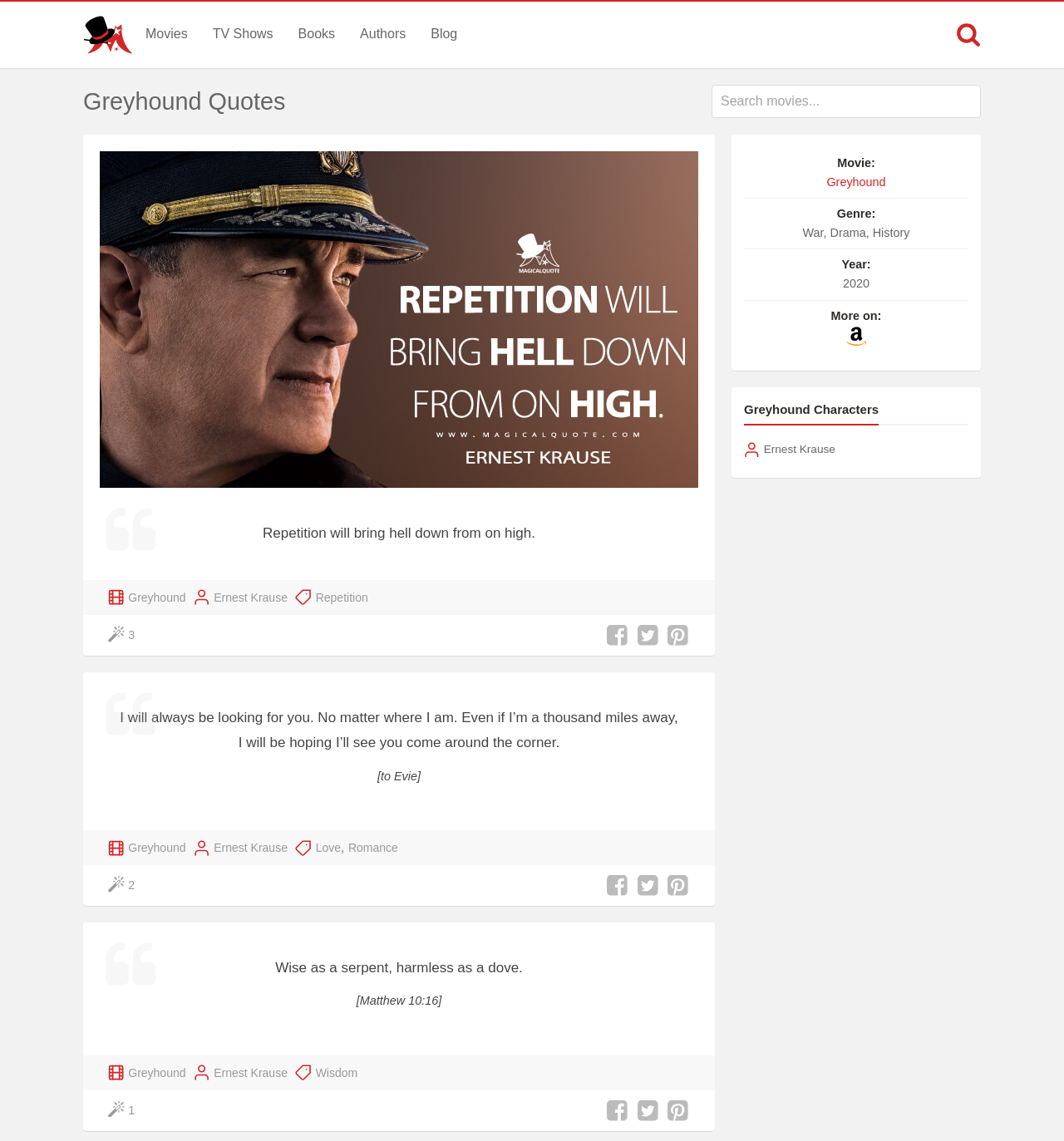Identify the bounding box coordinates of the element to click to follow this instruction: 'Explore quotes from Ernest Krause'. Ensure the coordinates are four float values between 0 and 1, provided as [left, top, right, bottom].

[0.201, 0.516, 0.27, 0.532]